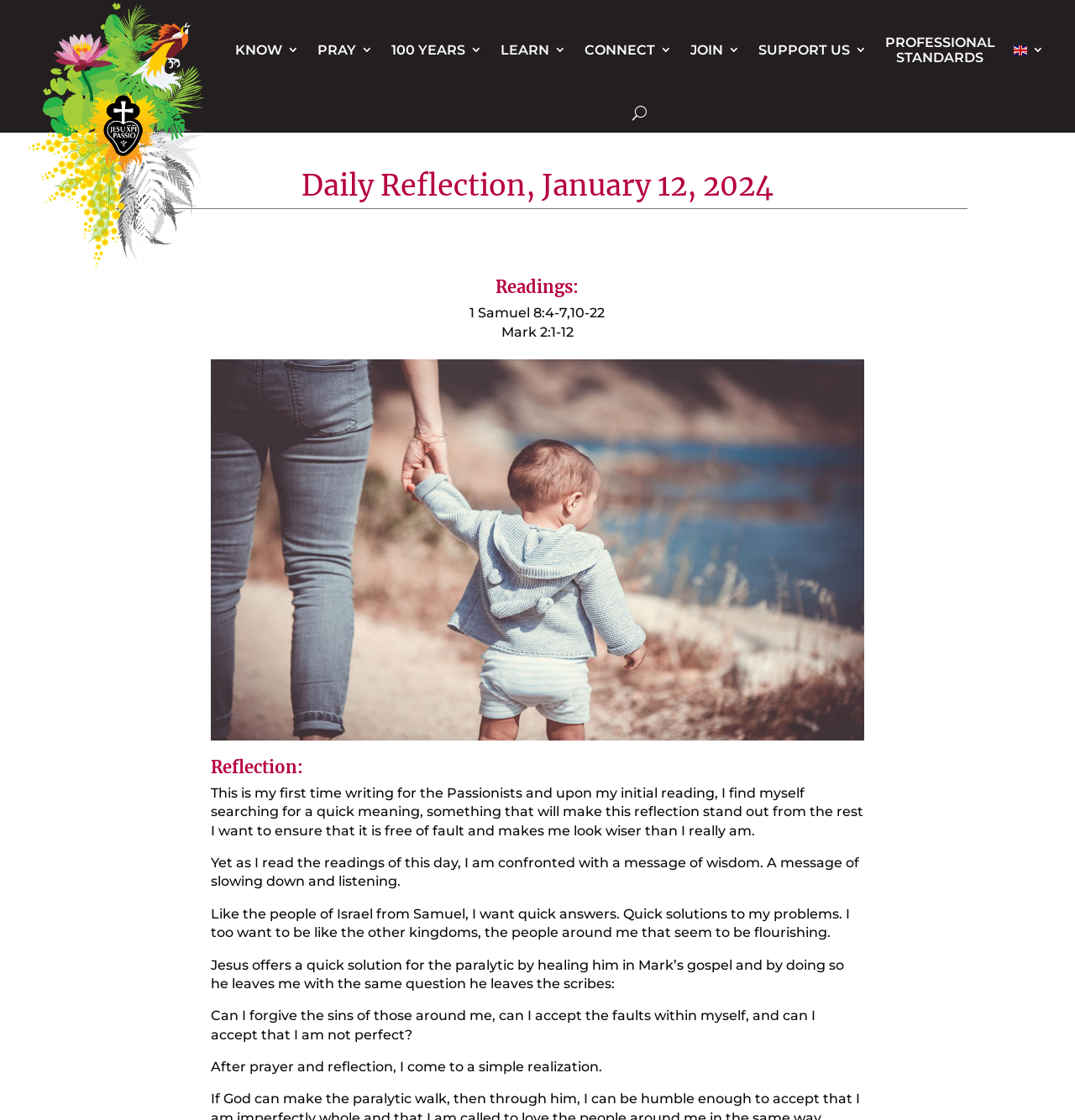Can you find the bounding box coordinates of the area I should click to execute the following instruction: "Click the 'KNOW 3' link"?

[0.219, 0.001, 0.278, 0.088]